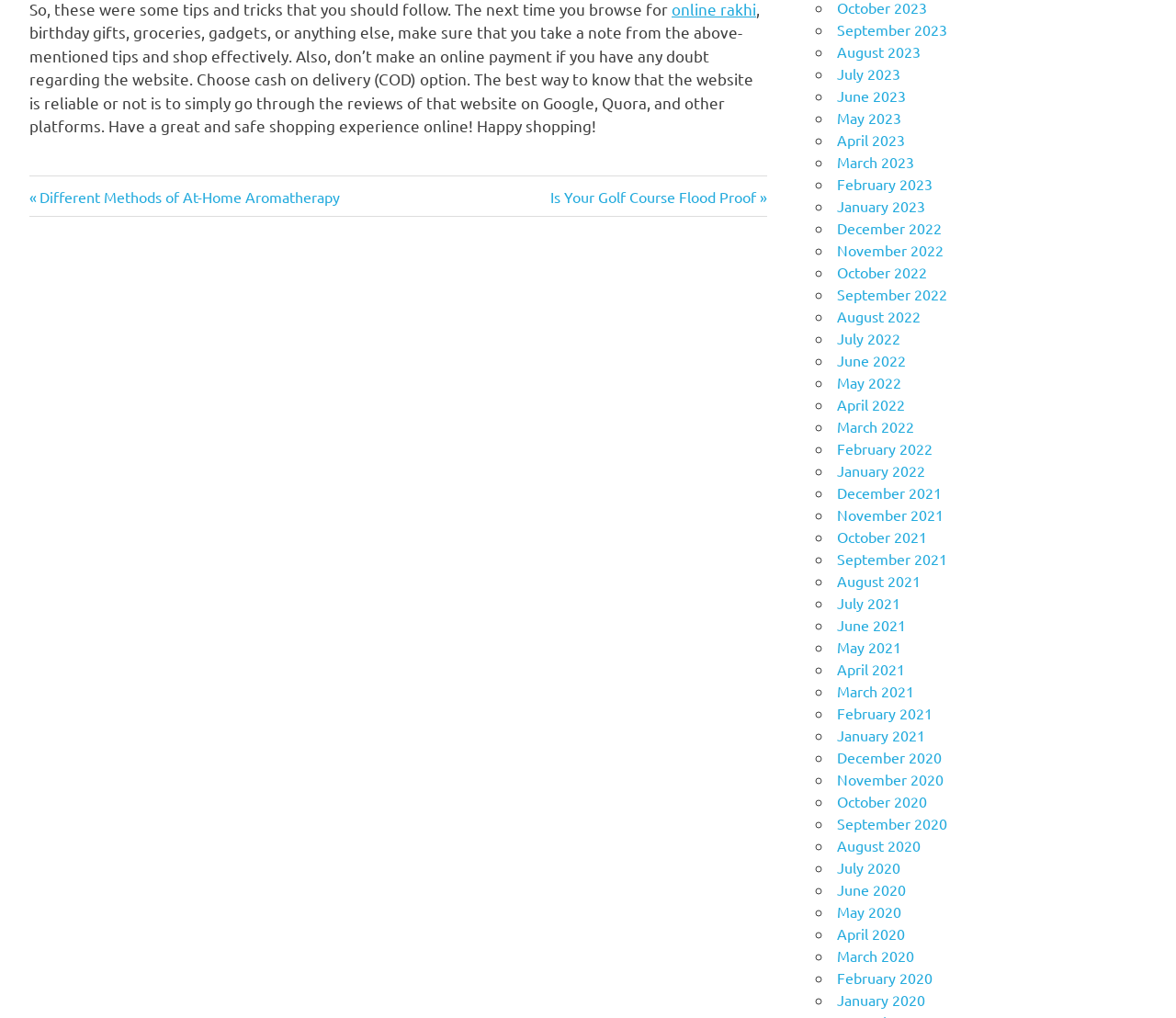Locate the bounding box coordinates of the element that needs to be clicked to carry out the instruction: "Search for something". The coordinates should be given as four float numbers ranging from 0 to 1, i.e., [left, top, right, bottom].

None